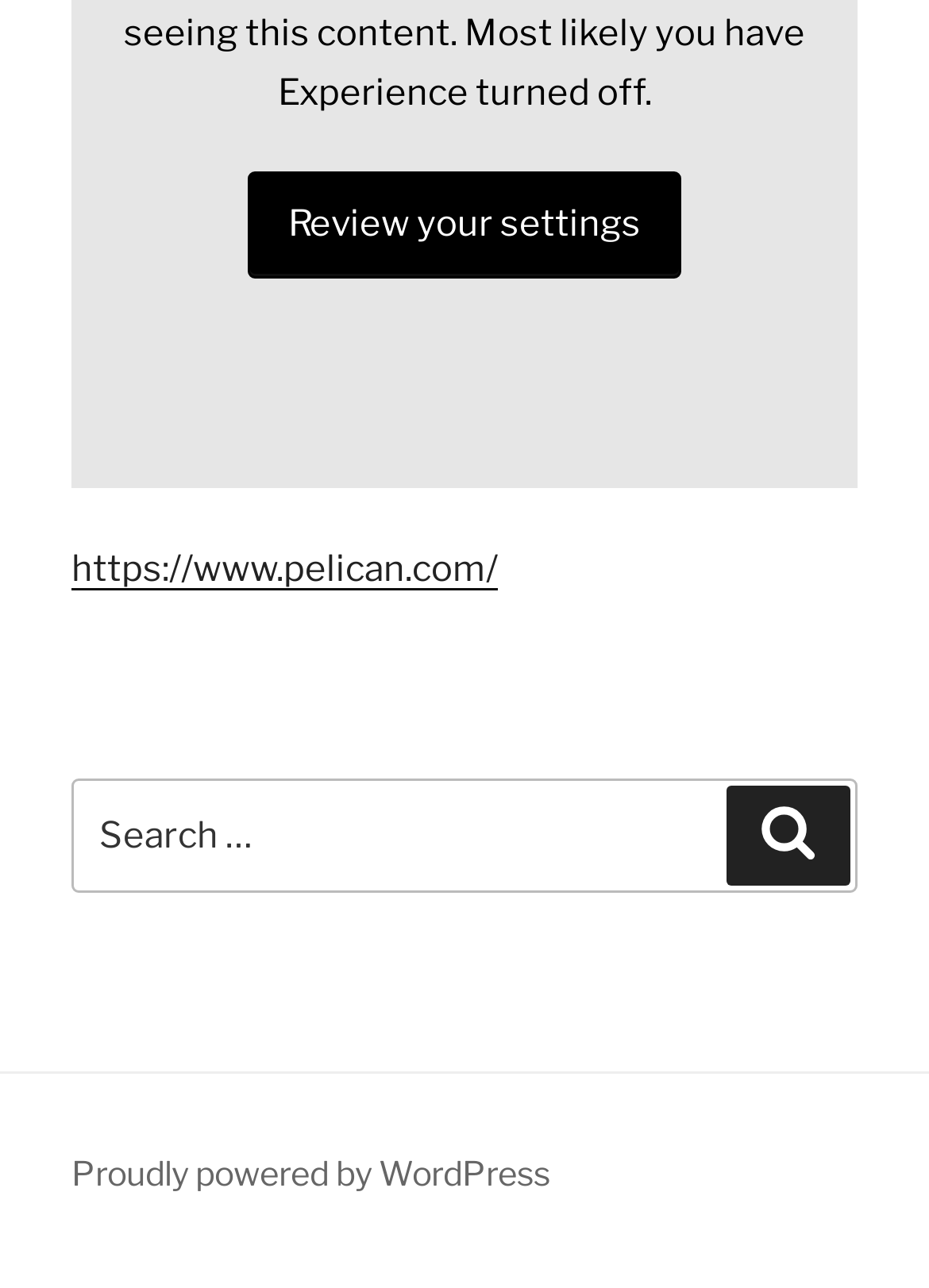How many links are in the top section?
Carefully analyze the image and provide a thorough answer to the question.

The top section of the webpage contains two links: 'Review your settings' and a link to 'https://www.pelican.com/'. These links are located at the top of the webpage, as indicated by their y1 coordinates.